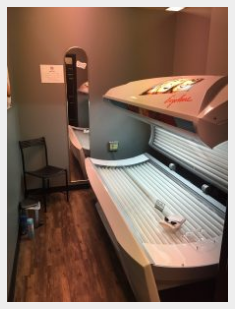What is the purpose of the mirror?
Answer with a single word or short phrase according to what you see in the image.

To check appearance